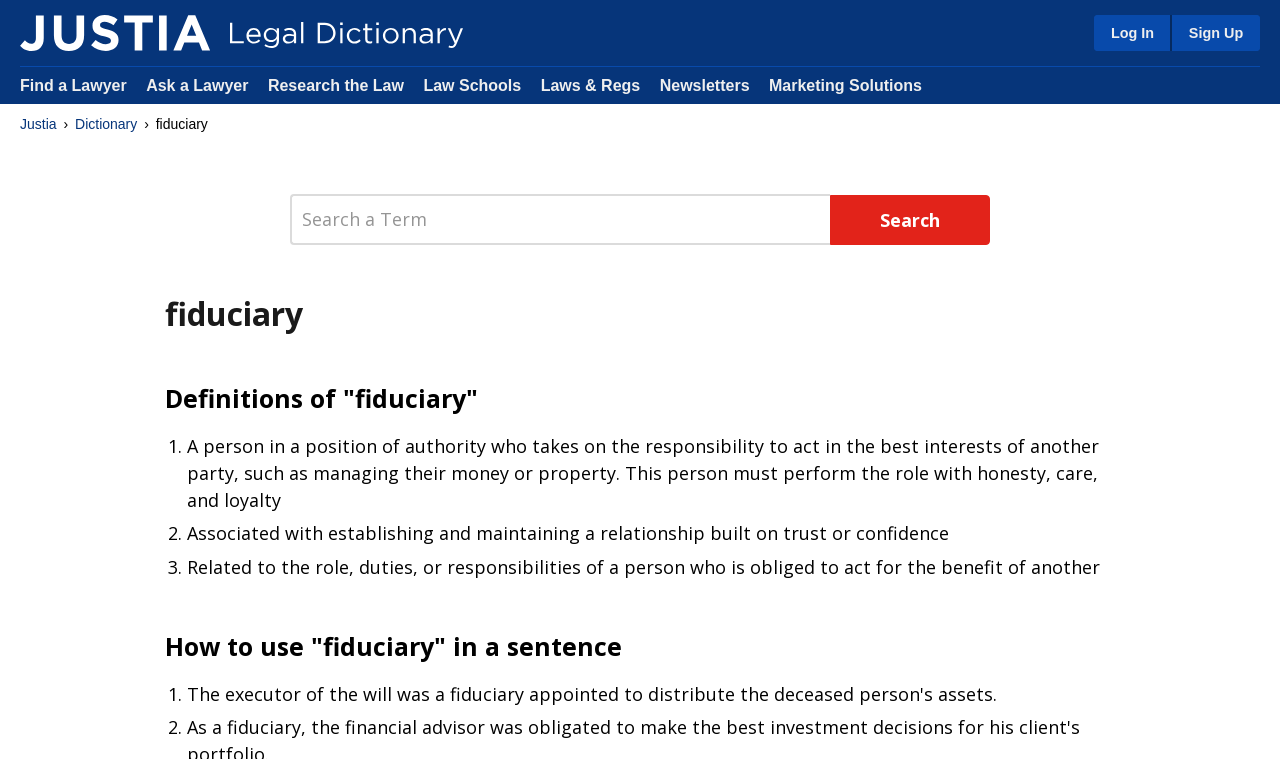Given the description of the UI element: "Justia", predict the bounding box coordinates in the form of [left, top, right, bottom], with each value being a float between 0 and 1.

[0.016, 0.15, 0.044, 0.177]